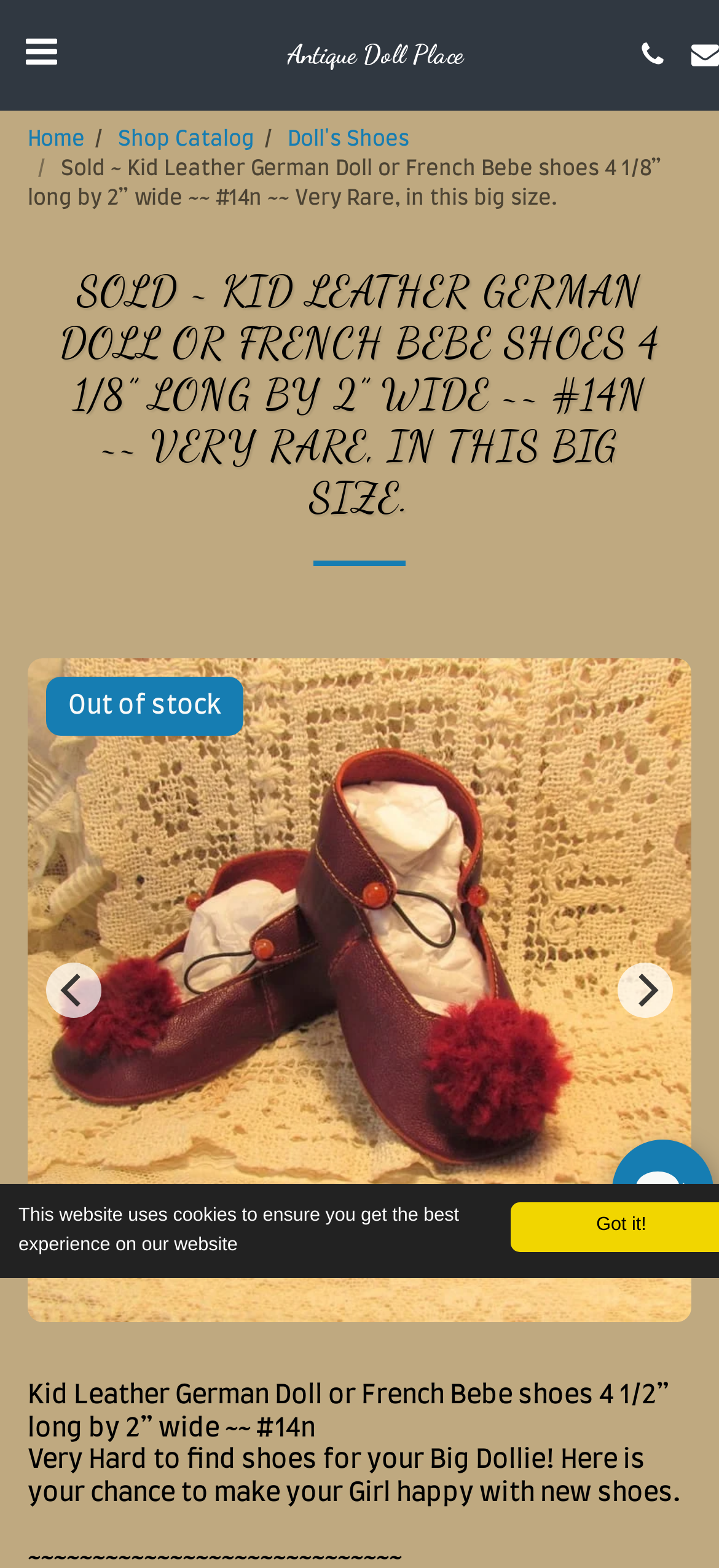Predict the bounding box of the UI element that fits this description: "parent_node: Out of stock aria-label="next"".

[0.859, 0.614, 0.936, 0.649]